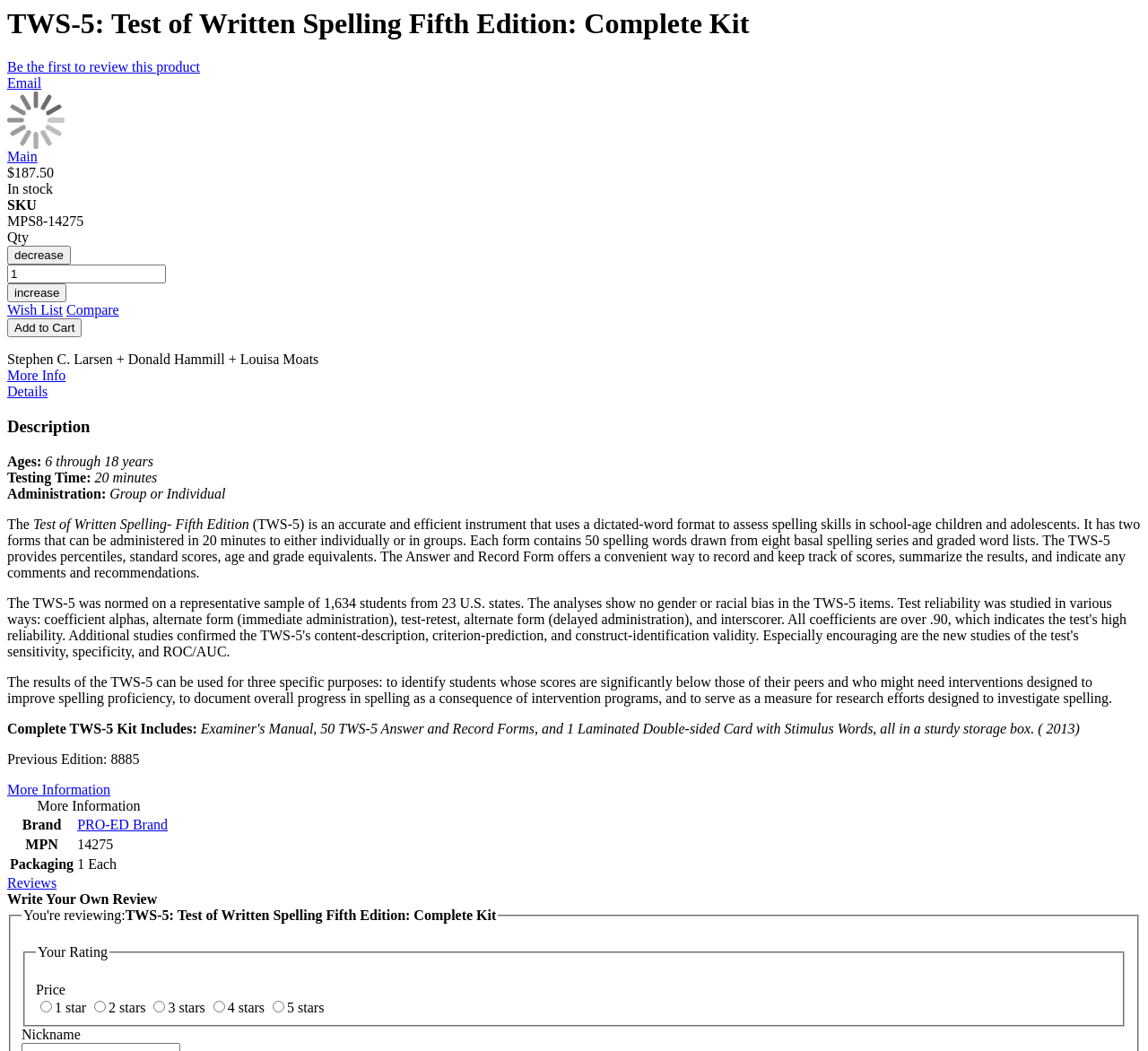Based on what you see in the screenshot, provide a thorough answer to this question: What is the price of the product?

The price of the product is mentioned on the webpage as '$187.50', which can be found in the section above the 'Add to Cart' button.